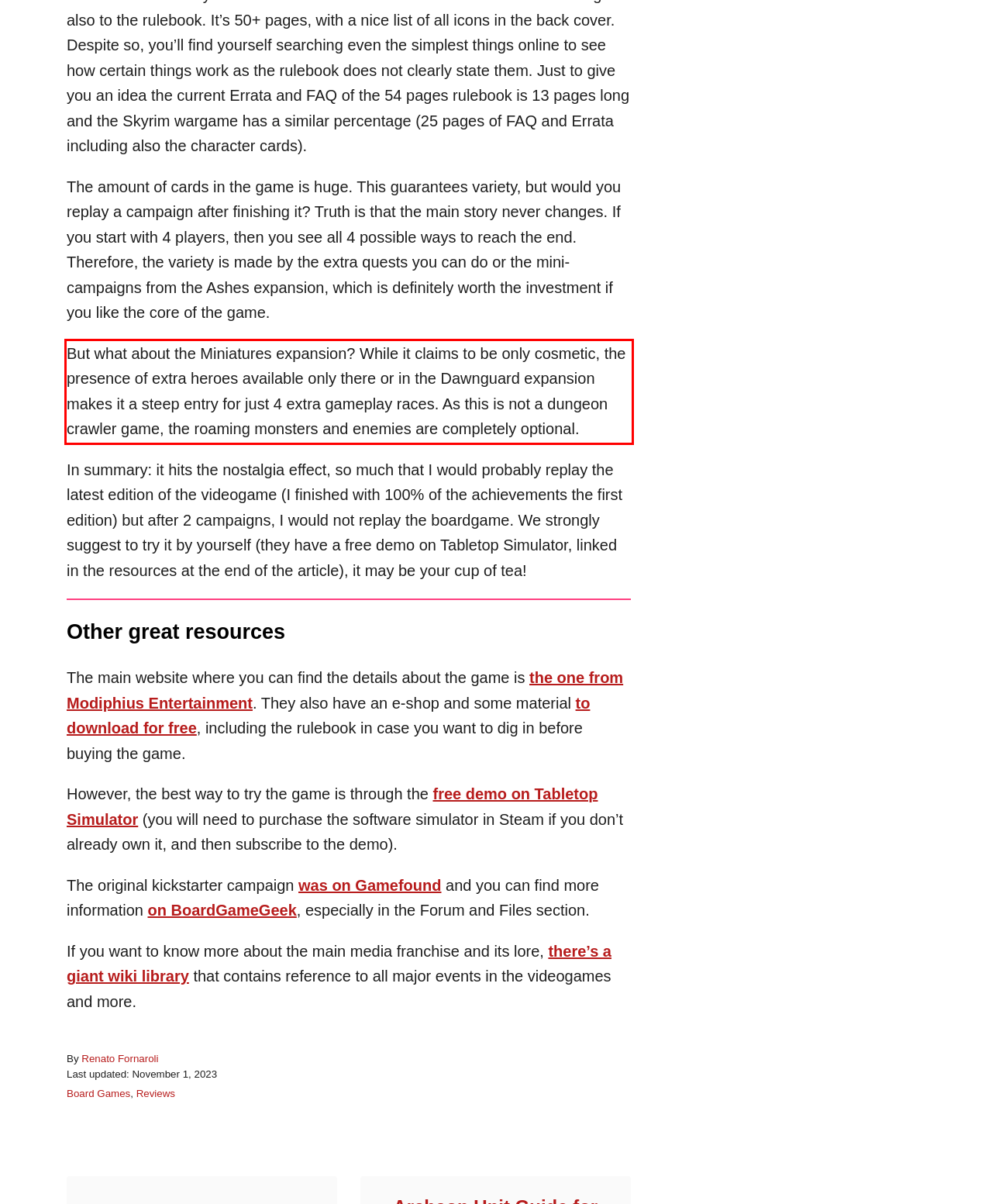You are given a webpage screenshot with a red bounding box around a UI element. Extract and generate the text inside this red bounding box.

But what about the Miniatures expansion? While it claims to be only cosmetic, the presence of extra heroes available only there or in the Dawnguard expansion makes it a steep entry for just 4 extra gameplay races. As this is not a dungeon crawler game, the roaming monsters and enemies are completely optional.